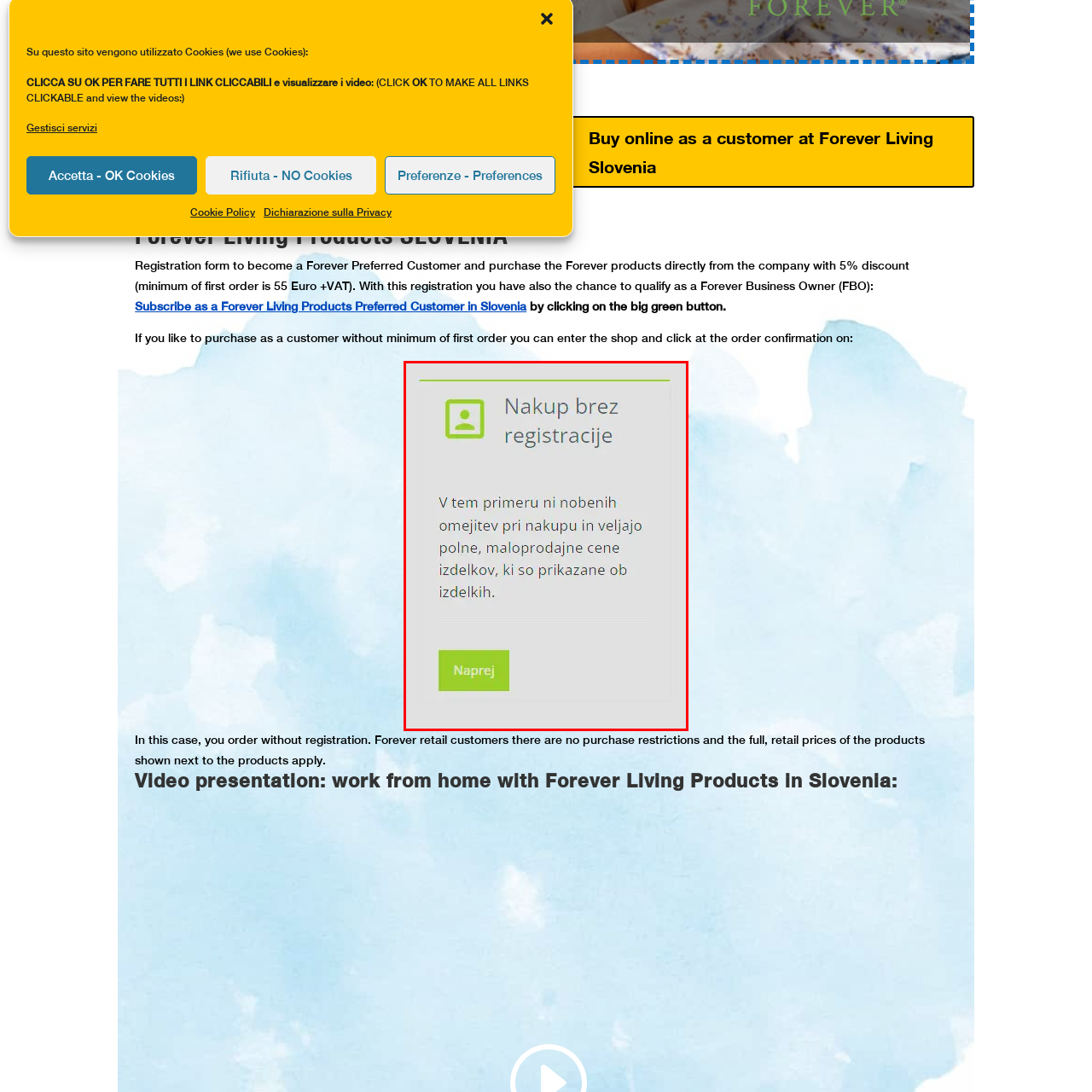Look at the area within the red bounding box, provide a one-word or phrase response to the following question: What is the translation of 'Nakup brez registracije'?

Purchase without registration